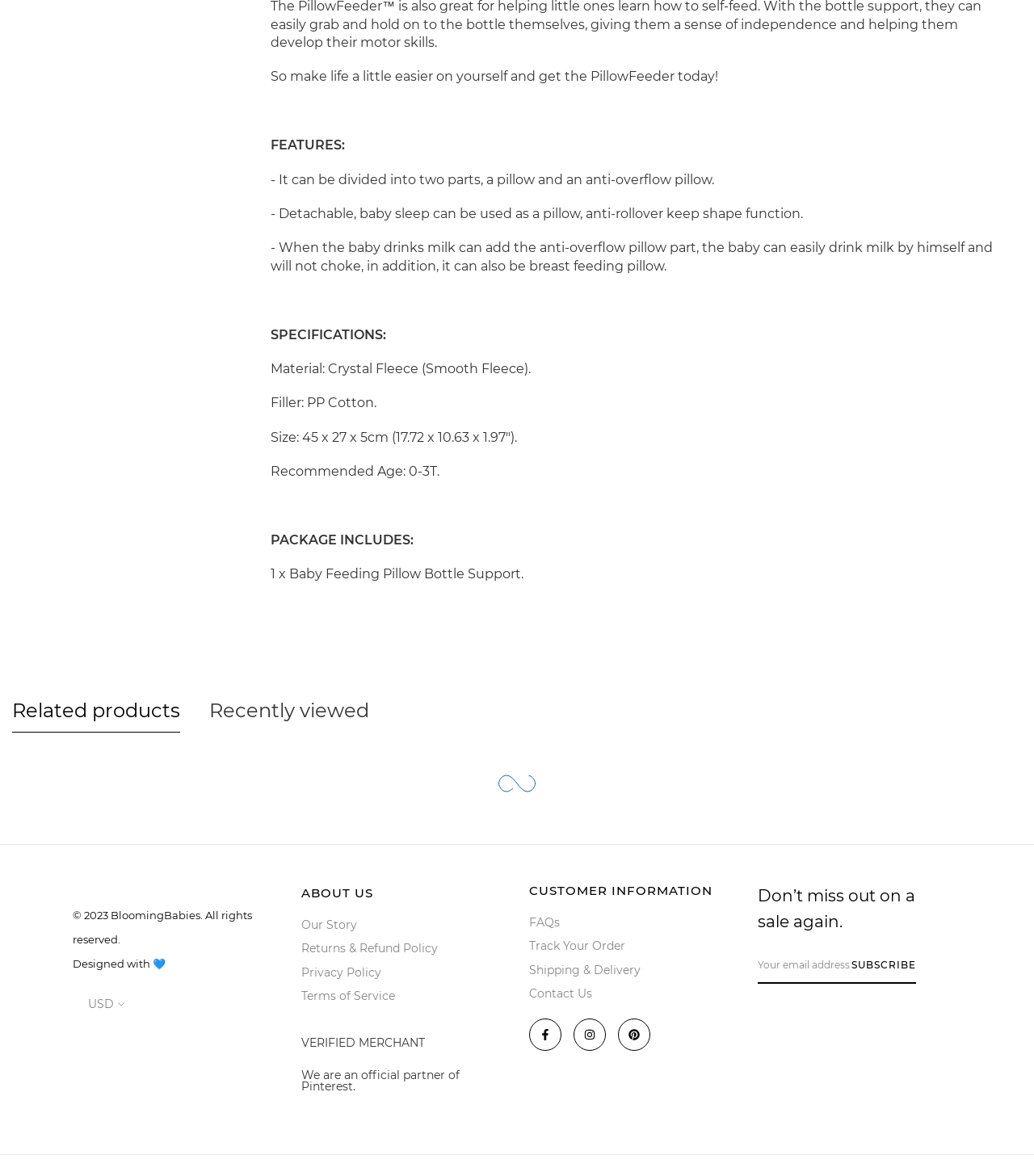Please identify the bounding box coordinates of the region to click in order to complete the task: "Click the 'Our Story' link". The coordinates must be four float numbers between 0 and 1, specified as [left, top, right, bottom].

[0.291, 0.78, 0.345, 0.792]